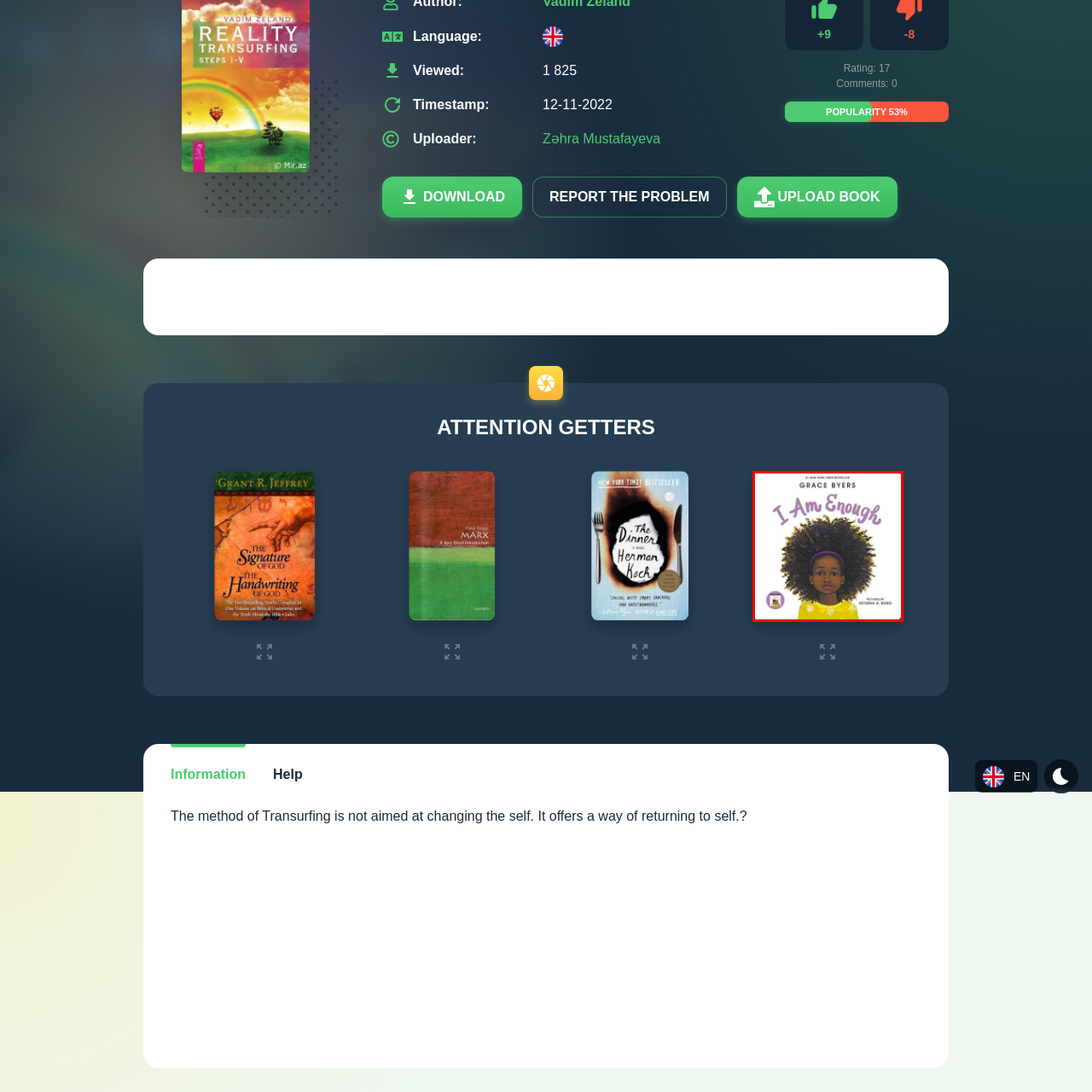Study the part of the image enclosed in the turquoise frame and answer the following question with detailed information derived from the image: 
What is the dominant color of the girl's top in the illustration?

The caption describes the illustration, created by Keturah A. Bobo, depicting a young girl dressed in a bright yellow top, which indicates that the dominant color of the girl's top is yellow.